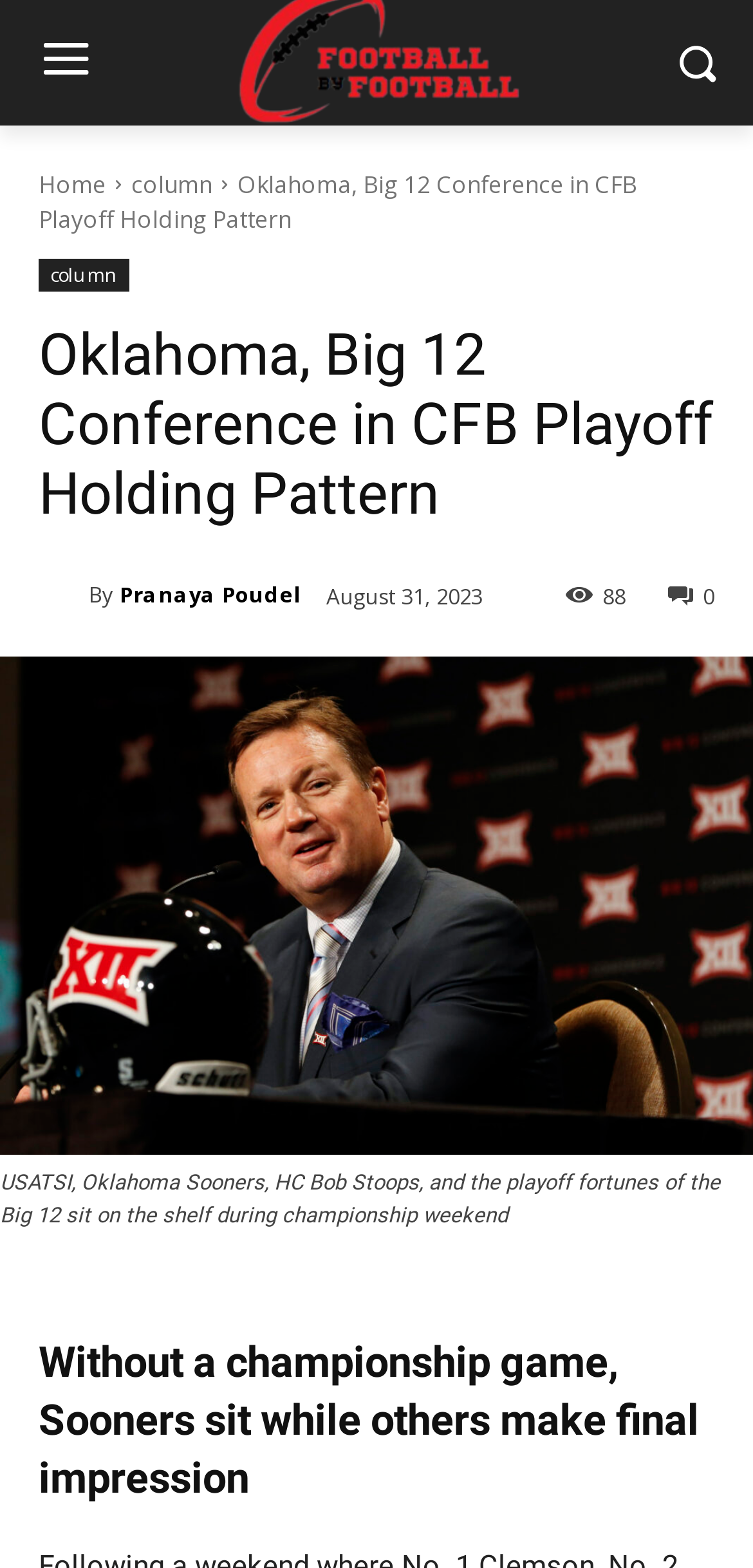How many comments are there on the article?
Please answer the question as detailed as possible.

The number of comments is mentioned in the static text '88'.